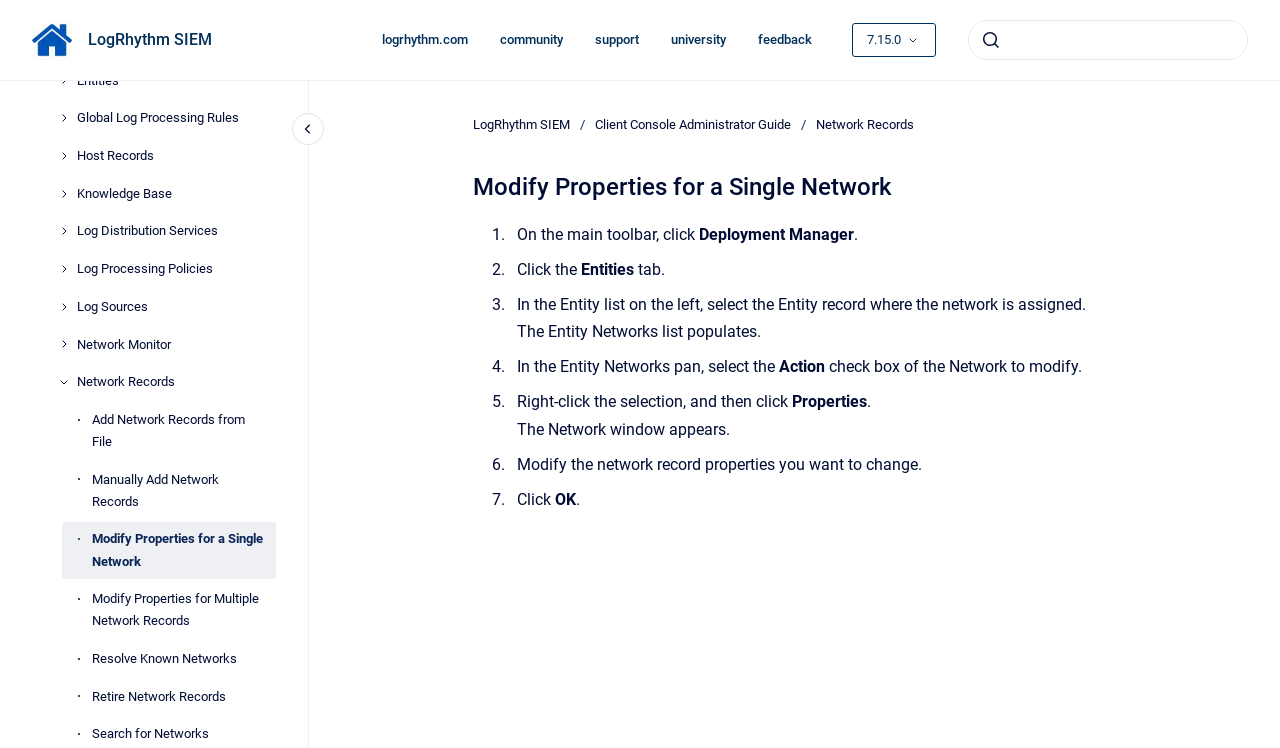Please identify the webpage's heading and generate its text content.

Modify Properties for a Single Network